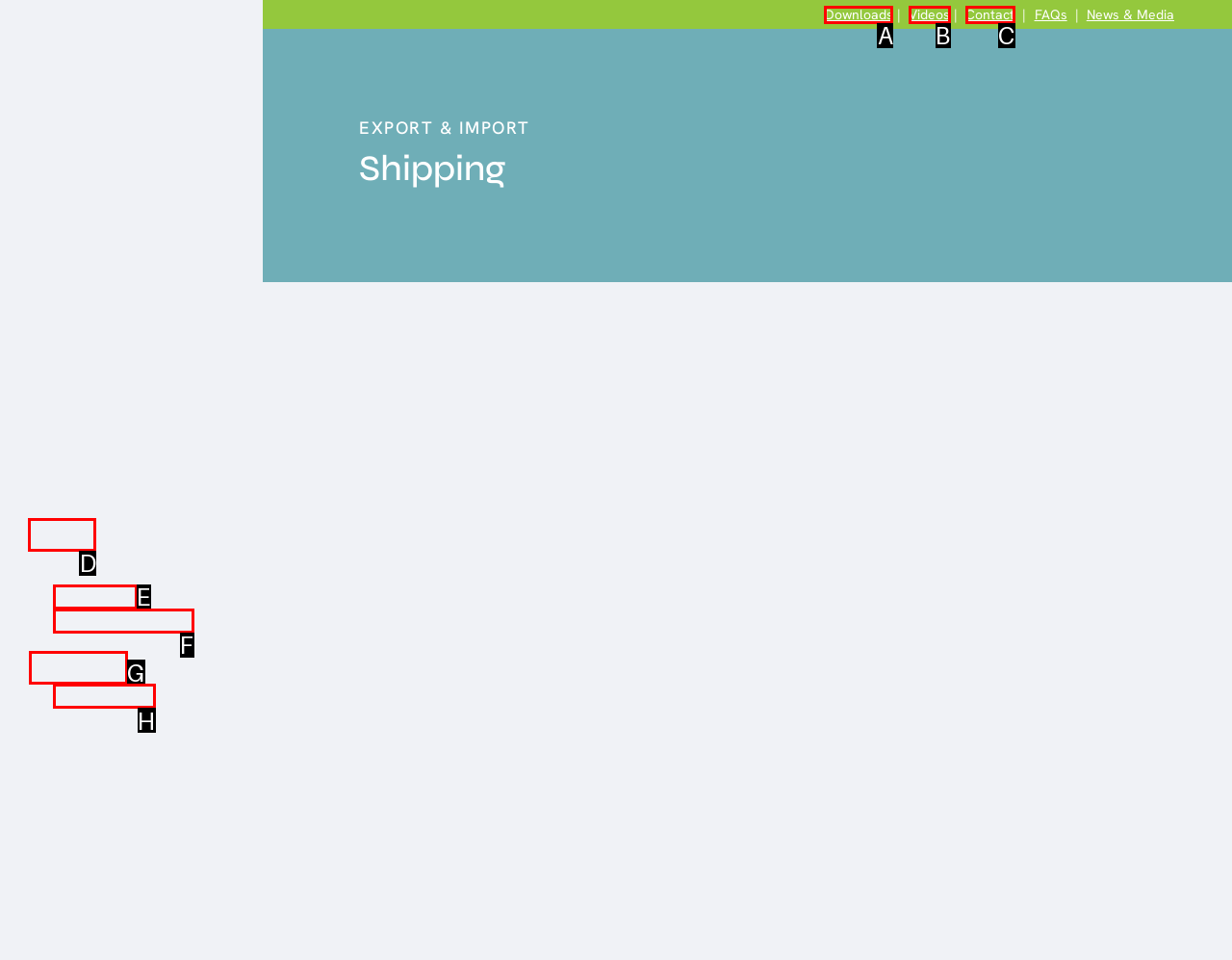Identify the correct HTML element to click to accomplish this task: Click on the 'About' link
Respond with the letter corresponding to the correct choice.

D